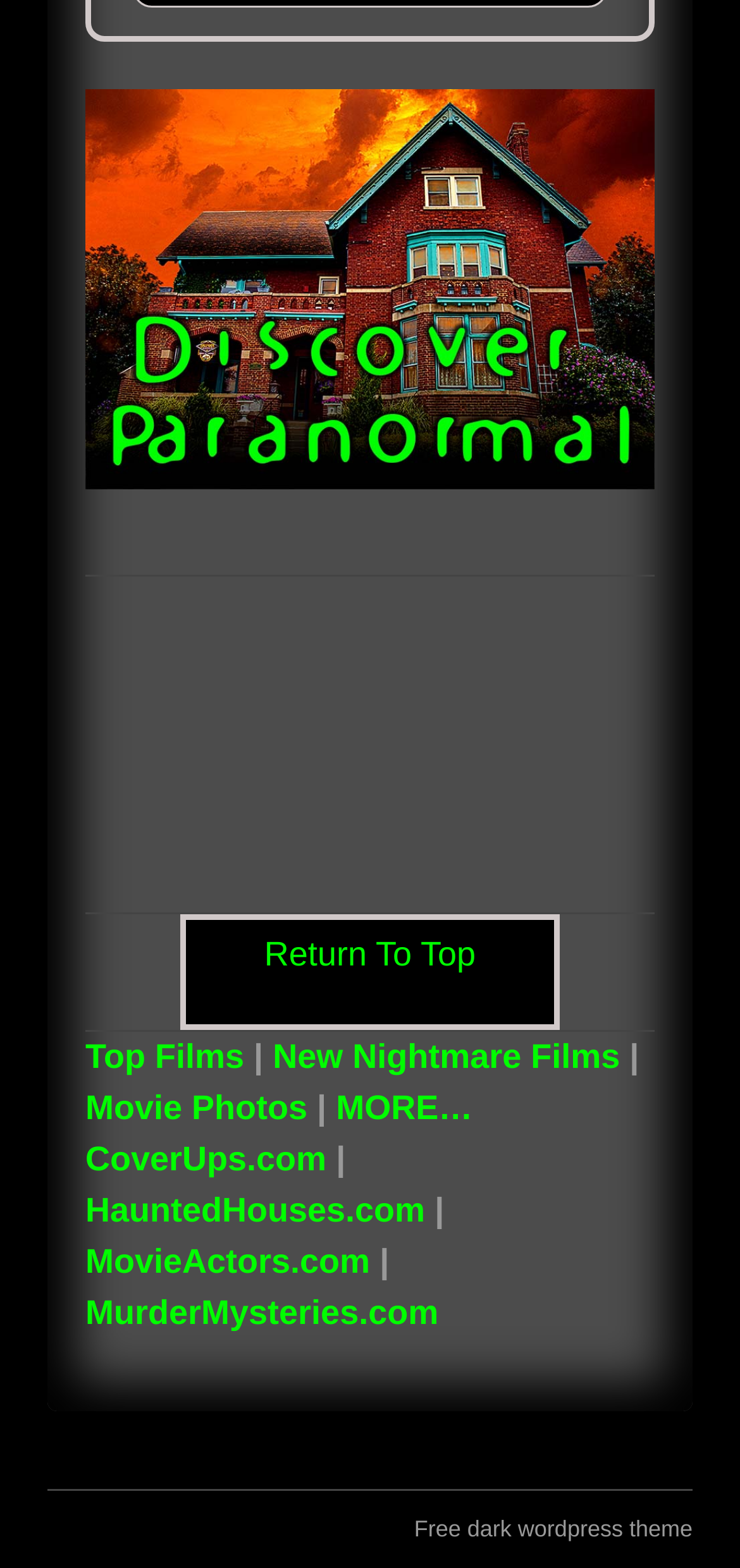What is the role of the region at the top?
Answer the question with detailed information derived from the image.

The region at the top has a role description of 'Slideshow', which indicates that it is a slideshow region.